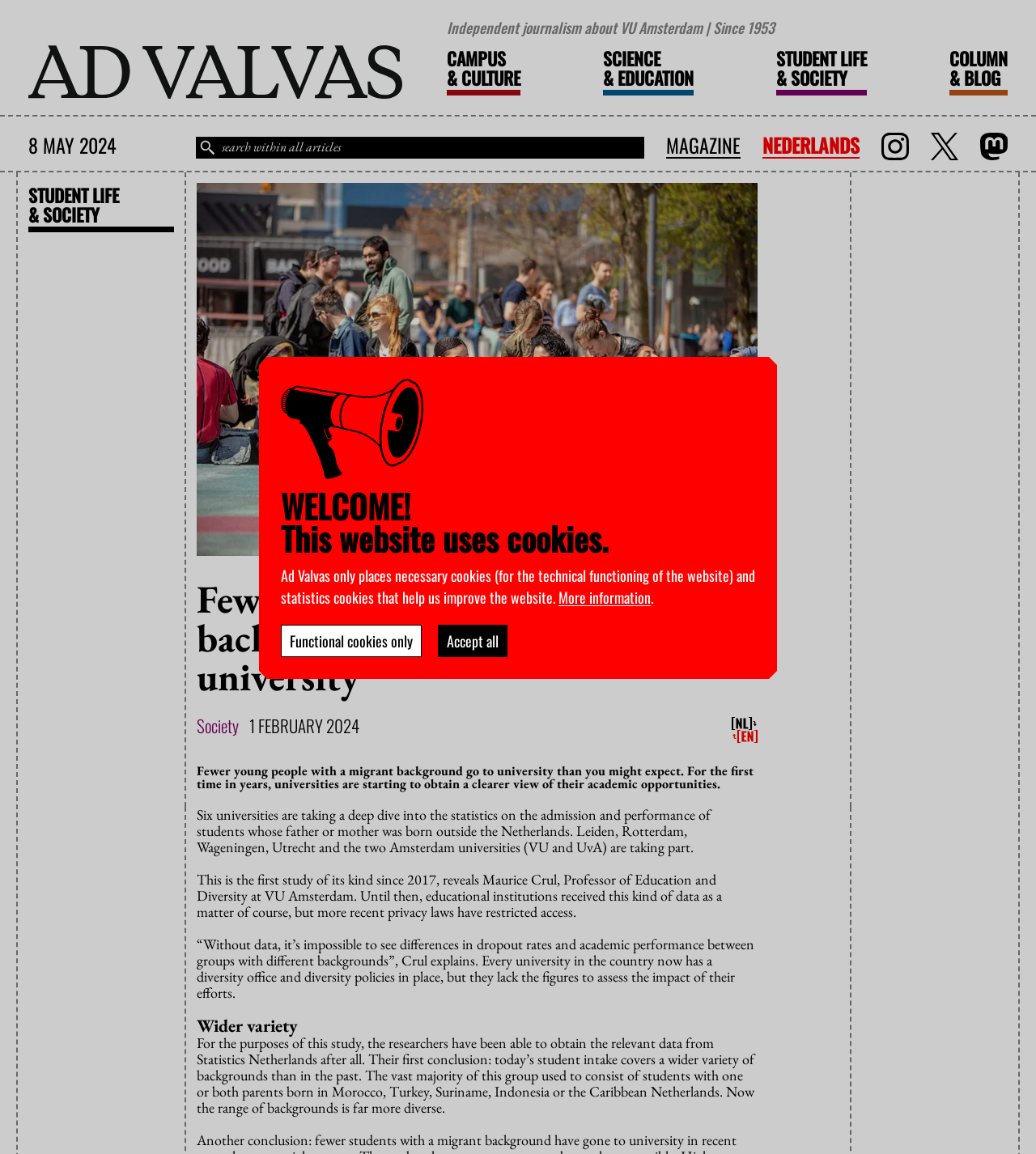Determine the bounding box coordinates for the clickable element required to fulfill the instruction: "Read the article about Fewer people with migration background than expected attend university". Provide the coordinates as four float numbers between 0 and 1, i.e., [left, top, right, bottom].

[0.19, 0.502, 0.731, 0.603]